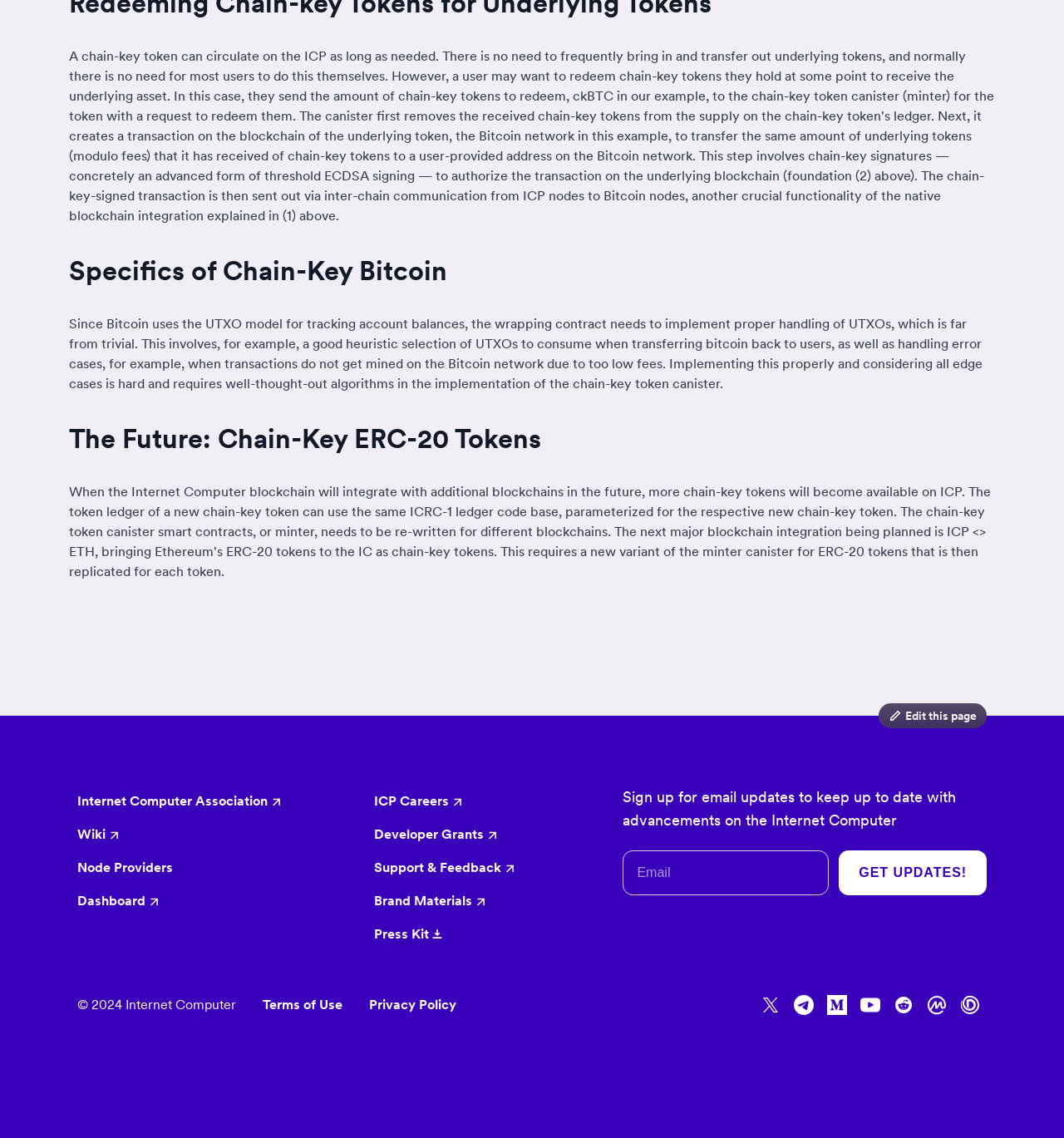Refer to the image and provide a thorough answer to this question:
How many links are there in the footer section?

The footer section of the webpage contains links to 'Internet Computer Association', 'Wiki', 'Node Providers', 'Dashboard', 'ICP Careers', 'Developer Grants', 'Support & Feedback', 'Brand Materials', 'Press Kit', 'Privacy Policy', and 'Terms of Use', which totals 11 links.